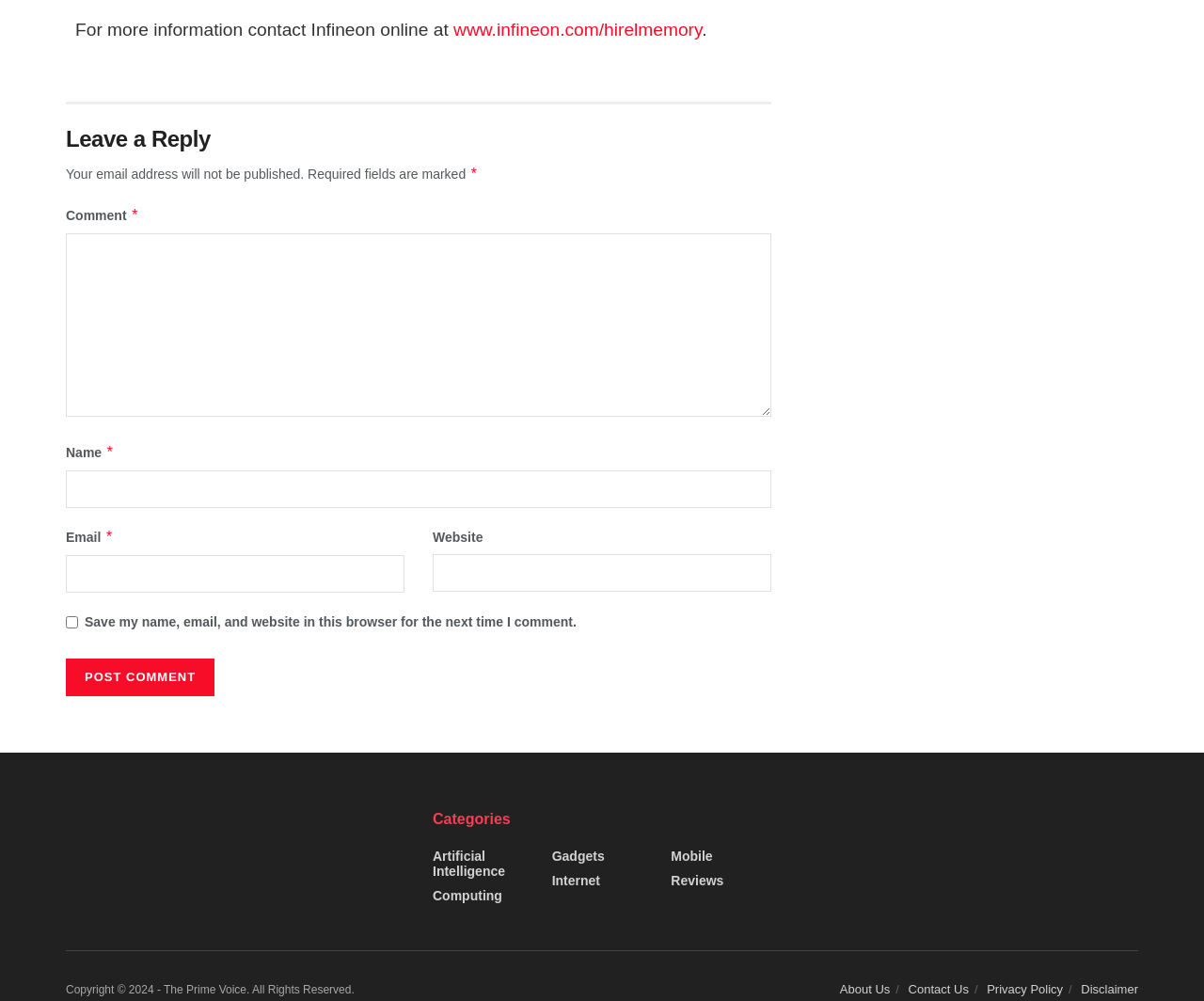Locate the bounding box for the described UI element: "TikTok". Ensure the coordinates are four float numbers between 0 and 1, formatted as [left, top, right, bottom].

None